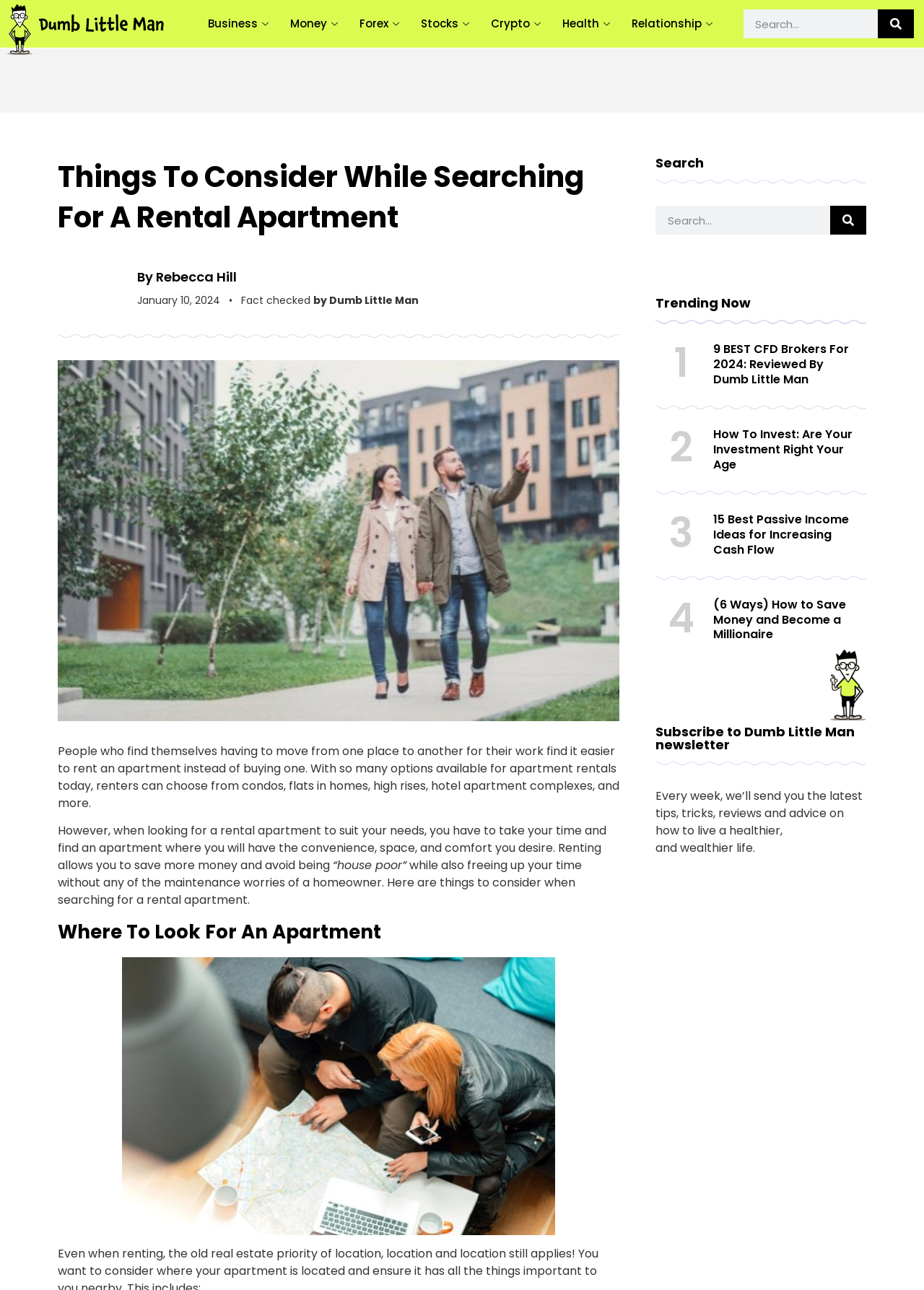Identify the bounding box of the UI element described as follows: "Forex". Provide the coordinates as four float numbers in the range of 0 to 1 [left, top, right, bottom].

[0.378, 0.0, 0.444, 0.037]